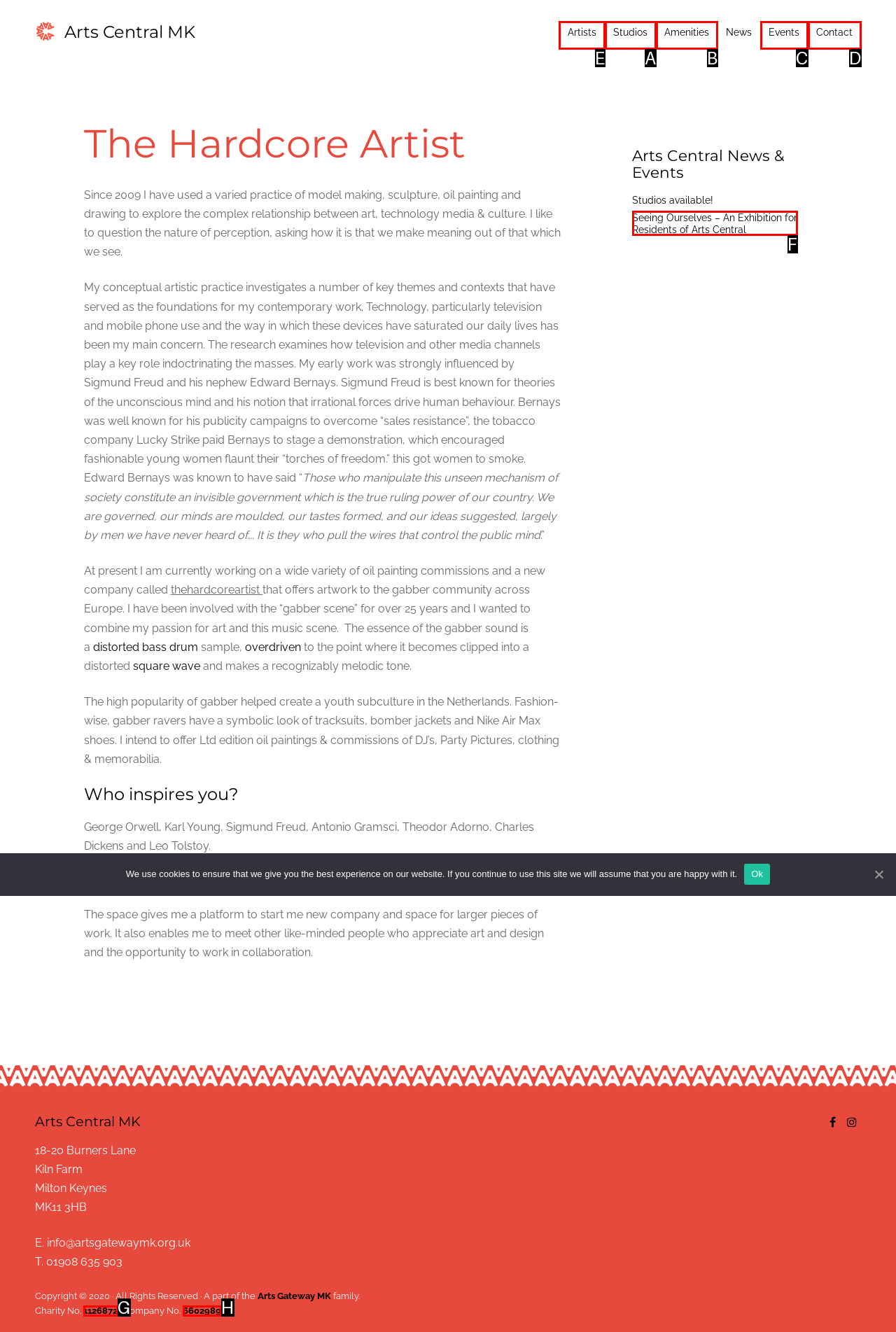Select the HTML element to finish the task: Click on the 'Artists' link Reply with the letter of the correct option.

E